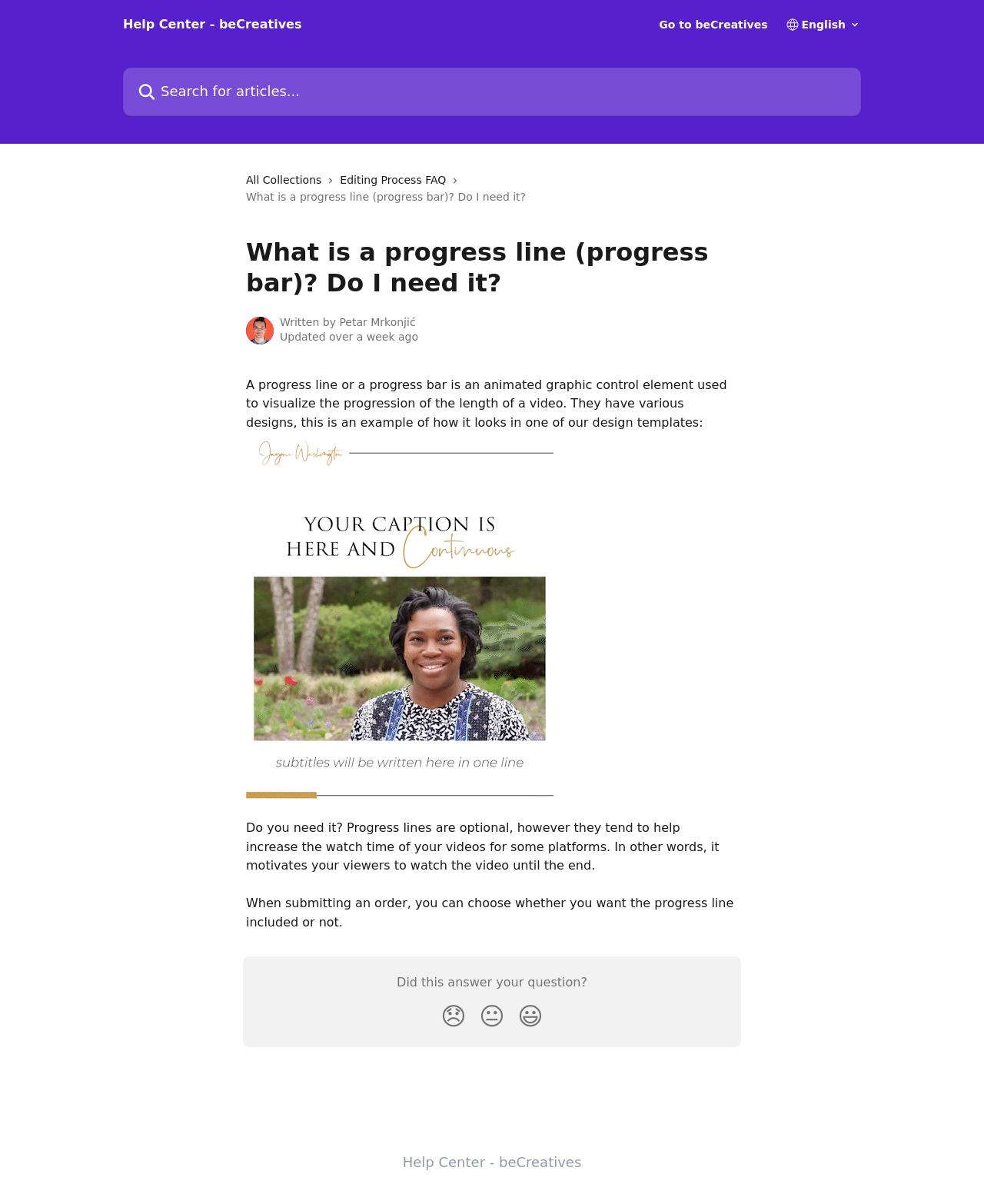Give the bounding box coordinates for the element described by: "name="q" placeholder="Search for articles..."".

[0.125, 0.056, 0.875, 0.096]